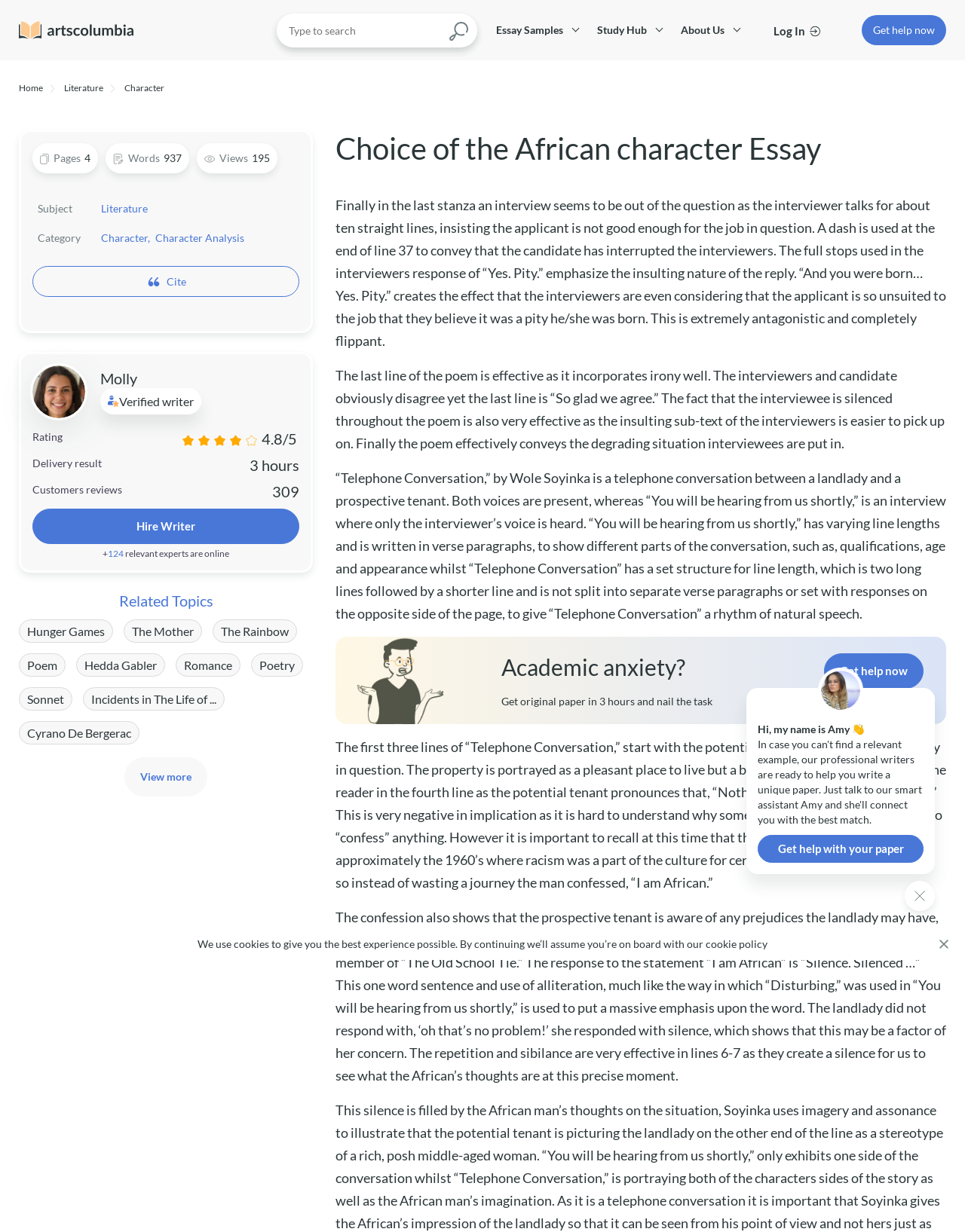Determine the bounding box coordinates of the element's region needed to click to follow the instruction: "Click on the Literature link". Provide these coordinates as four float numbers between 0 and 1, formatted as [left, top, right, bottom].

[0.066, 0.067, 0.107, 0.076]